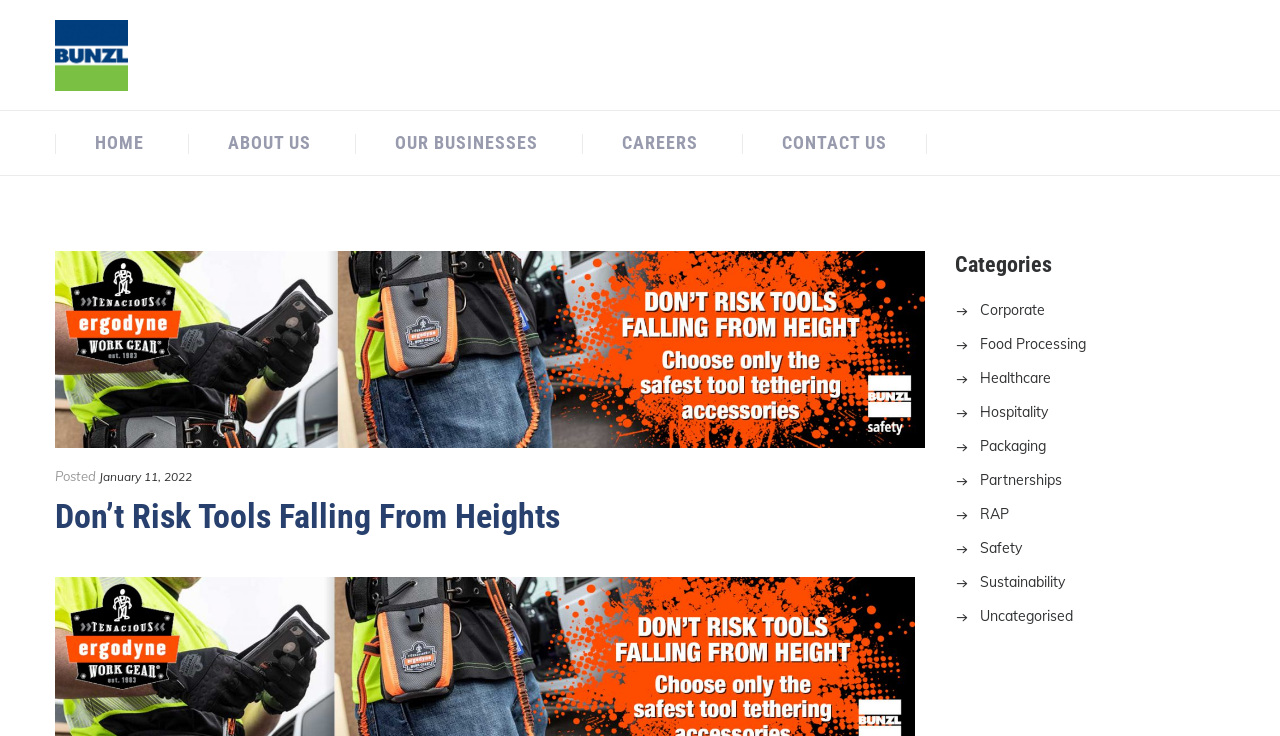Extract the top-level heading from the webpage and provide its text.

Don’t Risk Tools Falling From Heights